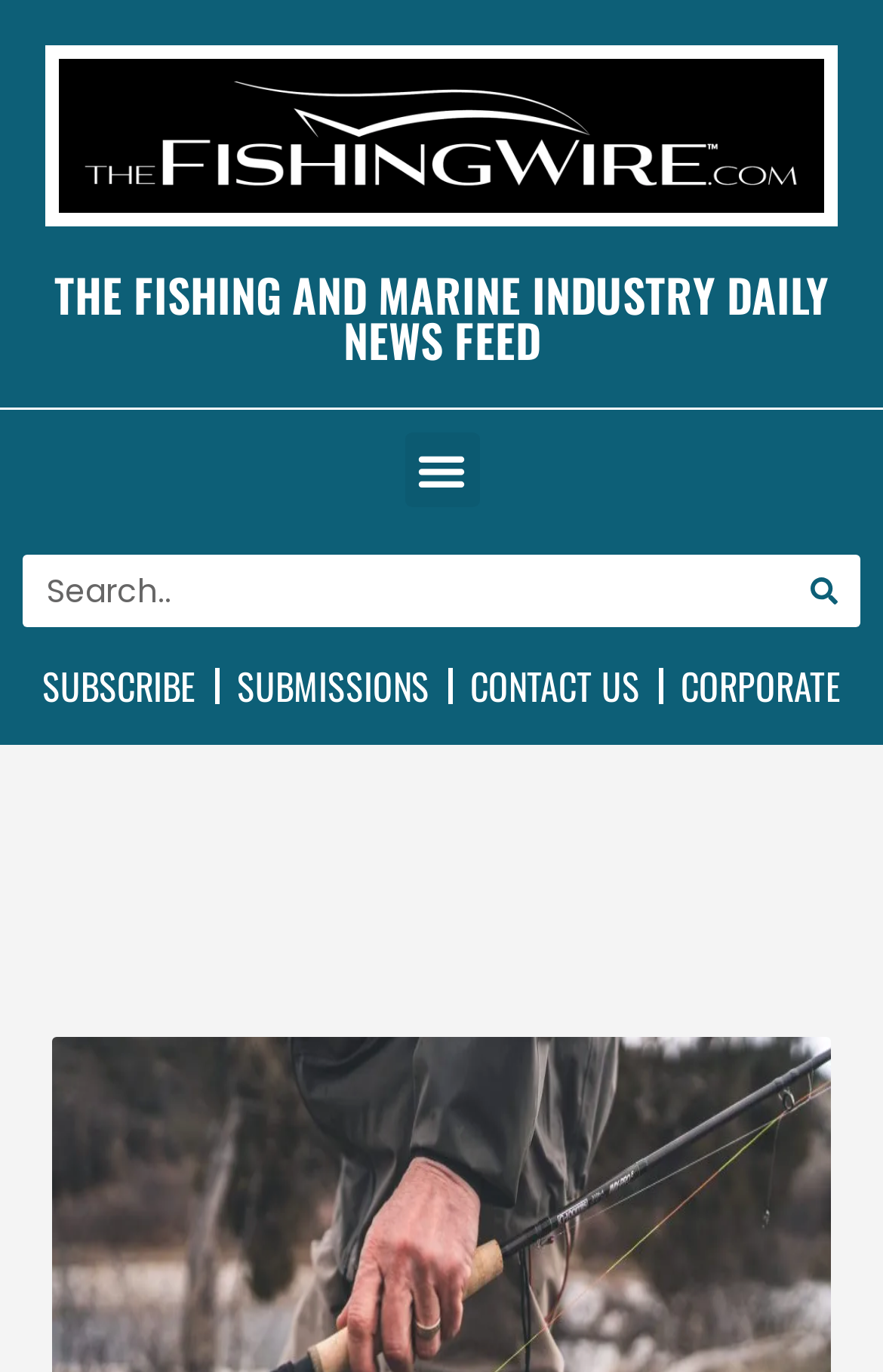Predict the bounding box of the UI element based on this description: "parent_node: Search name="s" placeholder="Search.."".

[0.026, 0.405, 0.892, 0.458]